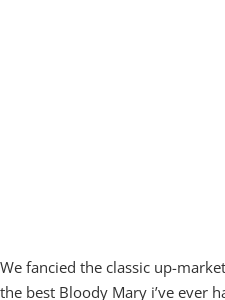What is the notable drink mentioned in the review?
Using the image provided, answer with just one word or phrase.

Bloody Mary